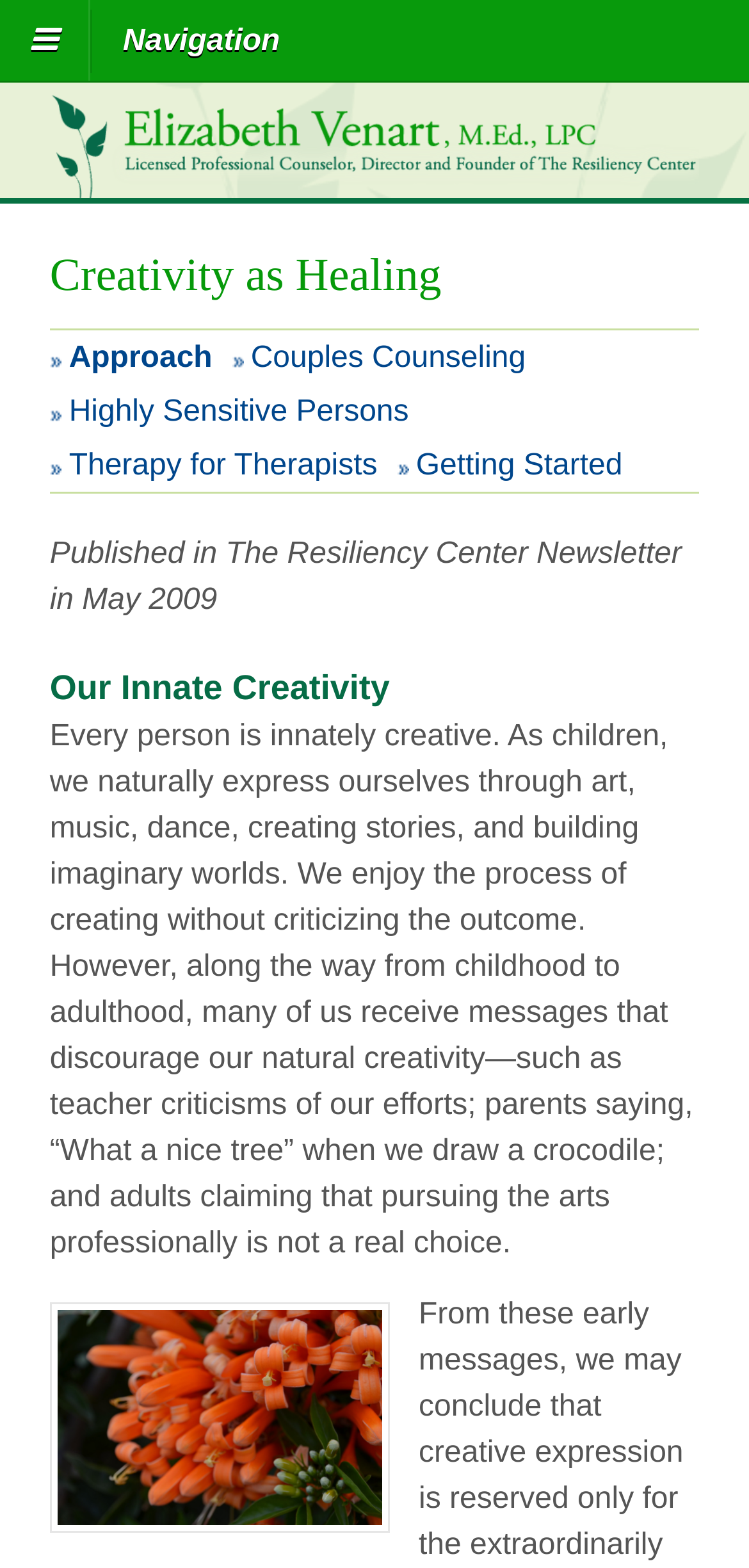What is the name of the newsletter where the article was published?
Refer to the image and give a detailed answer to the question.

The webpage mentions that the article was 'Published in The Resiliency Center Newsletter in May 2009', which suggests that the name of the newsletter is The Resiliency Center Newsletter.